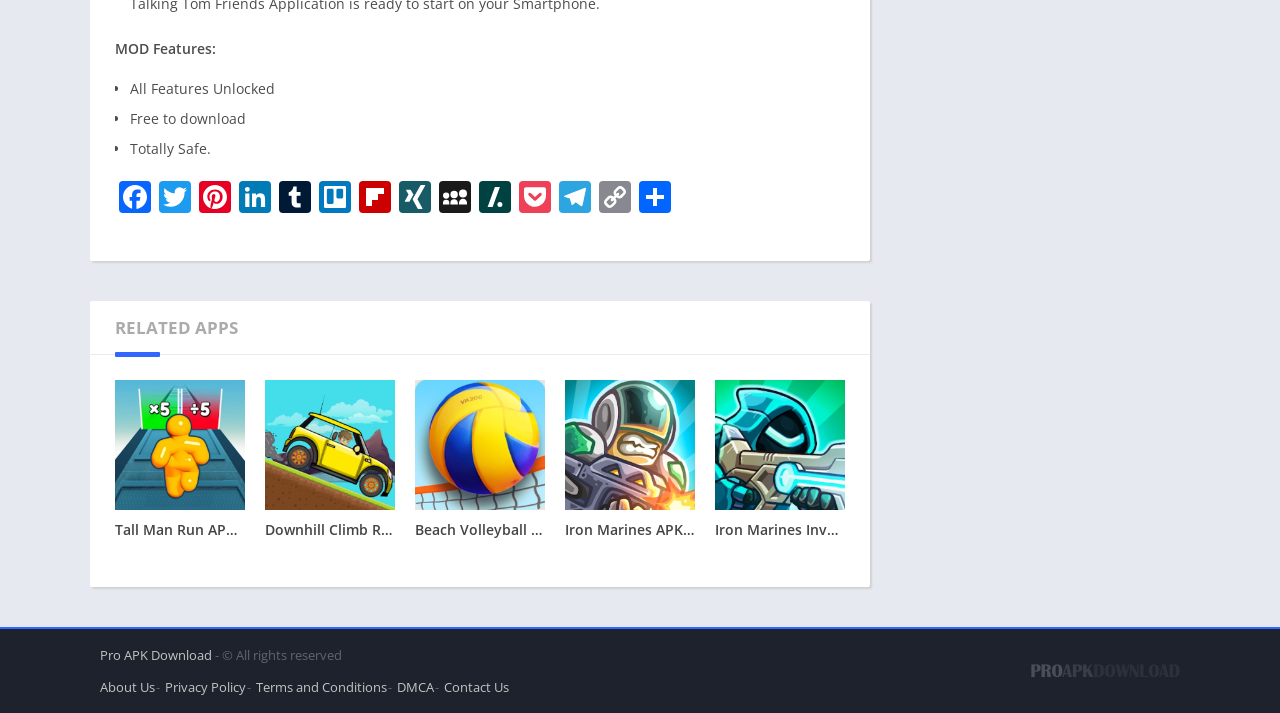Determine the bounding box coordinates of the clickable element necessary to fulfill the instruction: "Read About Us". Provide the coordinates as four float numbers within the 0 to 1 range, i.e., [left, top, right, bottom].

[0.078, 0.951, 0.121, 0.976]